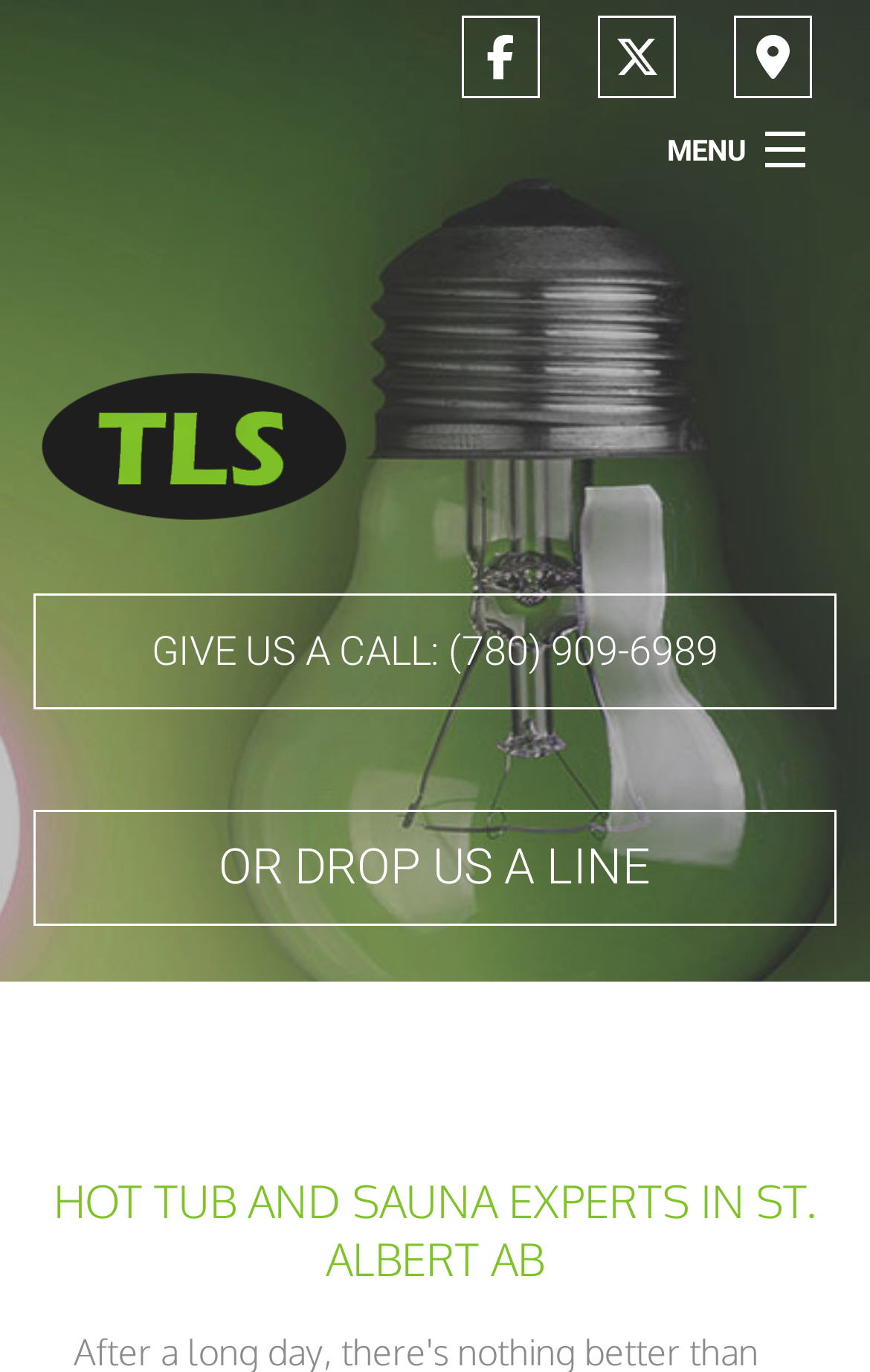What is the company's area of expertise?
Please provide an in-depth and detailed response to the question.

I determined the company's area of expertise by reading the heading element 'HOT TUB AND SAUNA EXPERTS IN ST. ALBERT AB' which is located near the bottom of the webpage.